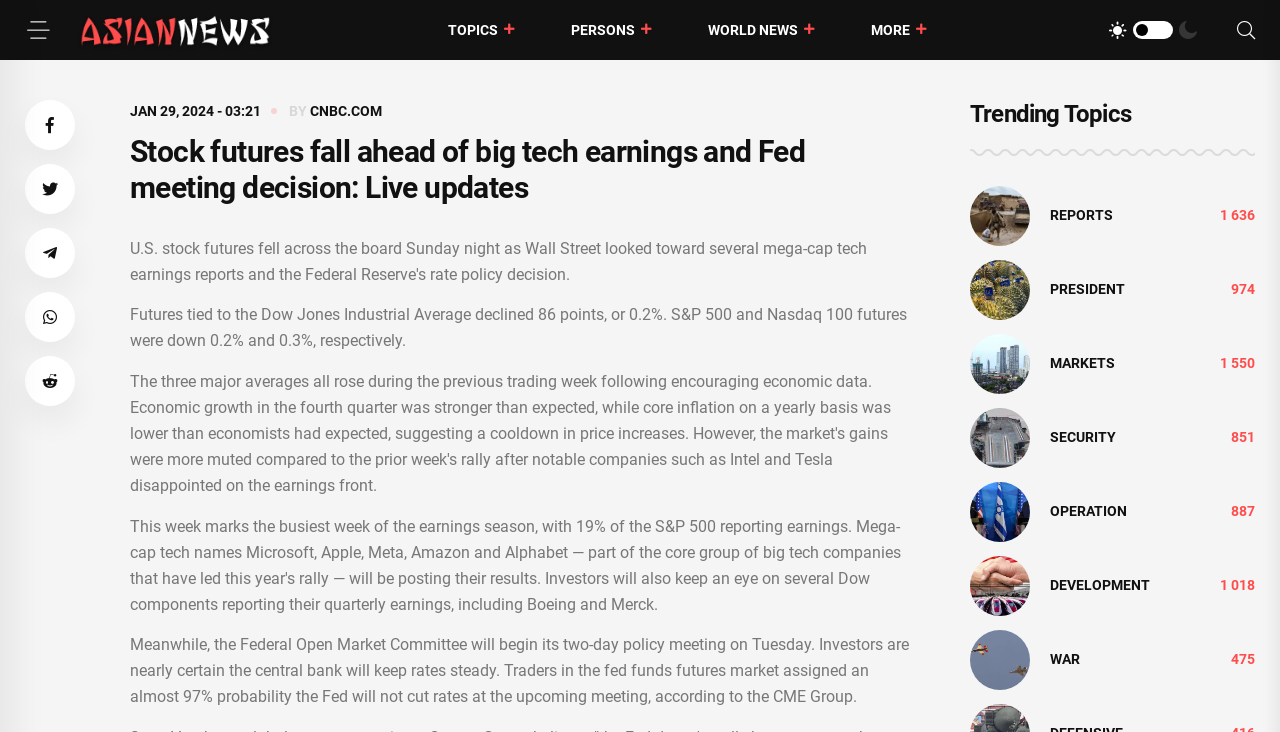How many articles are related to 'Reports'?
Answer the question in a detailed and comprehensive manner.

I found the number of articles related to 'Reports' by looking at the StaticText element with the text '1 636' which is located next to the link element with the text 'REPORTS'.